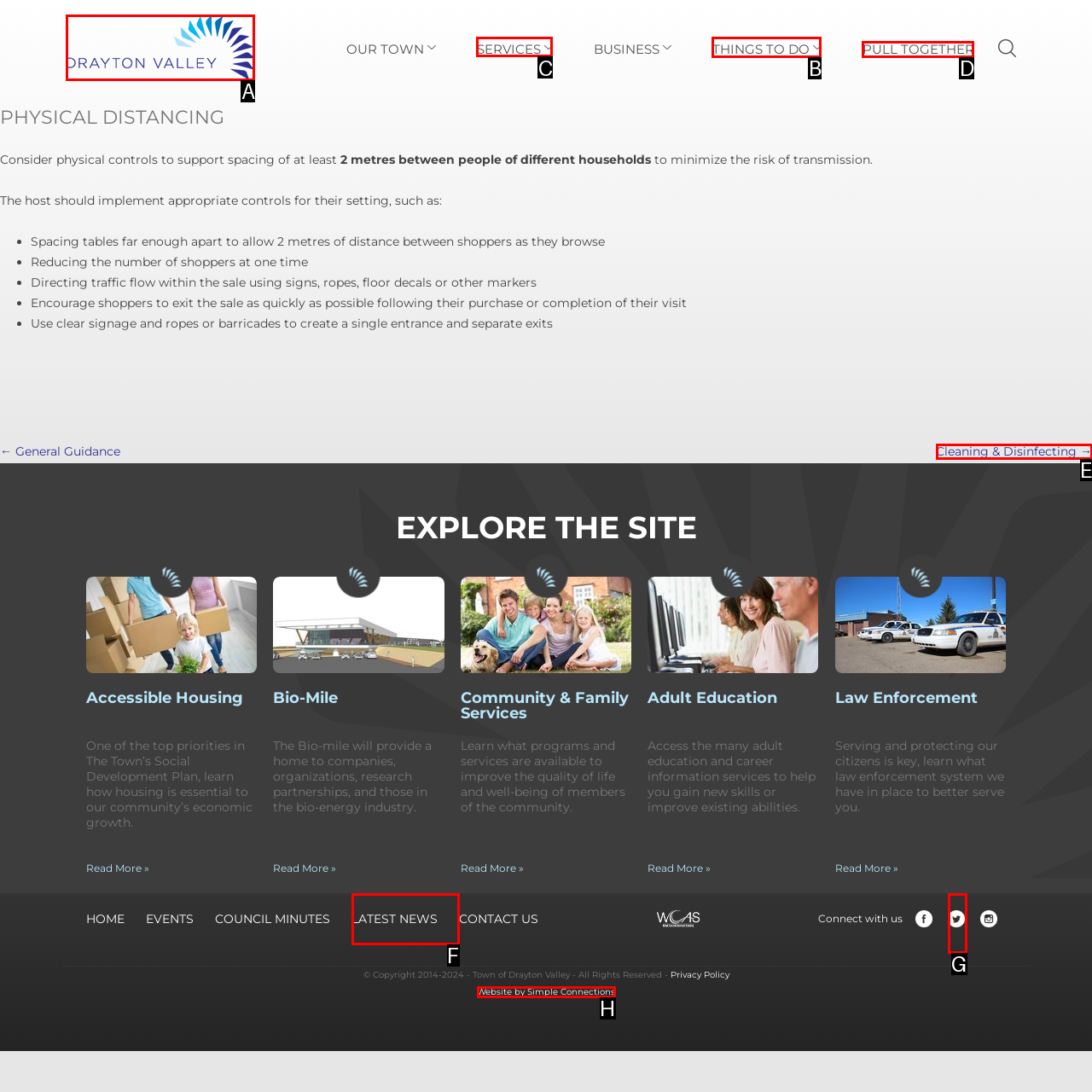Indicate which UI element needs to be clicked to fulfill the task: Go to the 'SERVICES' page
Answer with the letter of the chosen option from the available choices directly.

C